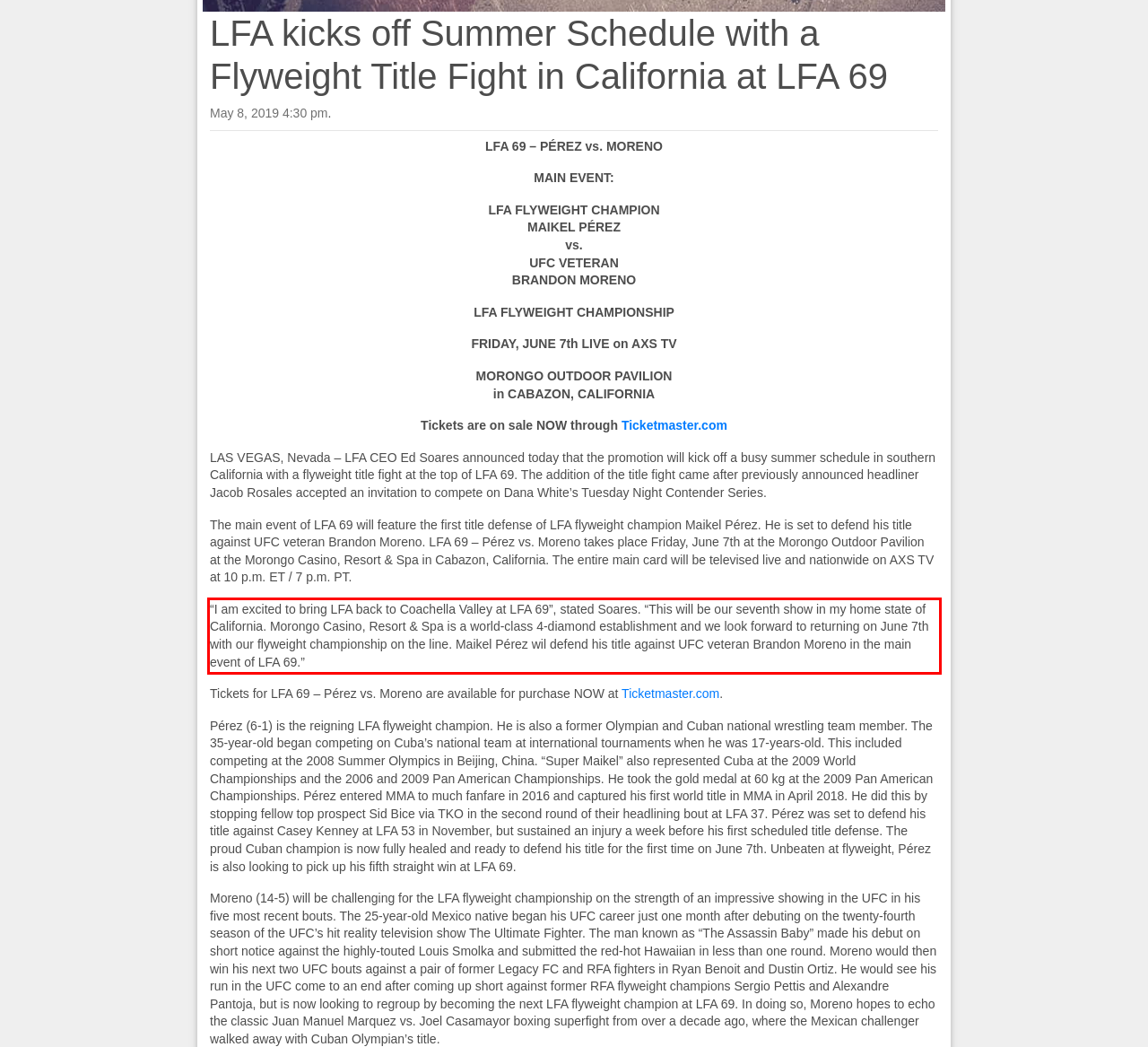Please analyze the provided webpage screenshot and perform OCR to extract the text content from the red rectangle bounding box.

“I am excited to bring LFA back to Coachella Valley at LFA 69”, stated Soares. “This will be our seventh show in my home state of California. Morongo Casino, Resort & Spa is a world-class 4-diamond establishment and we look forward to returning on June 7th with our flyweight championship on the line. Maikel Pérez wil defend his title against UFC veteran Brandon Moreno in the main event of LFA 69.”